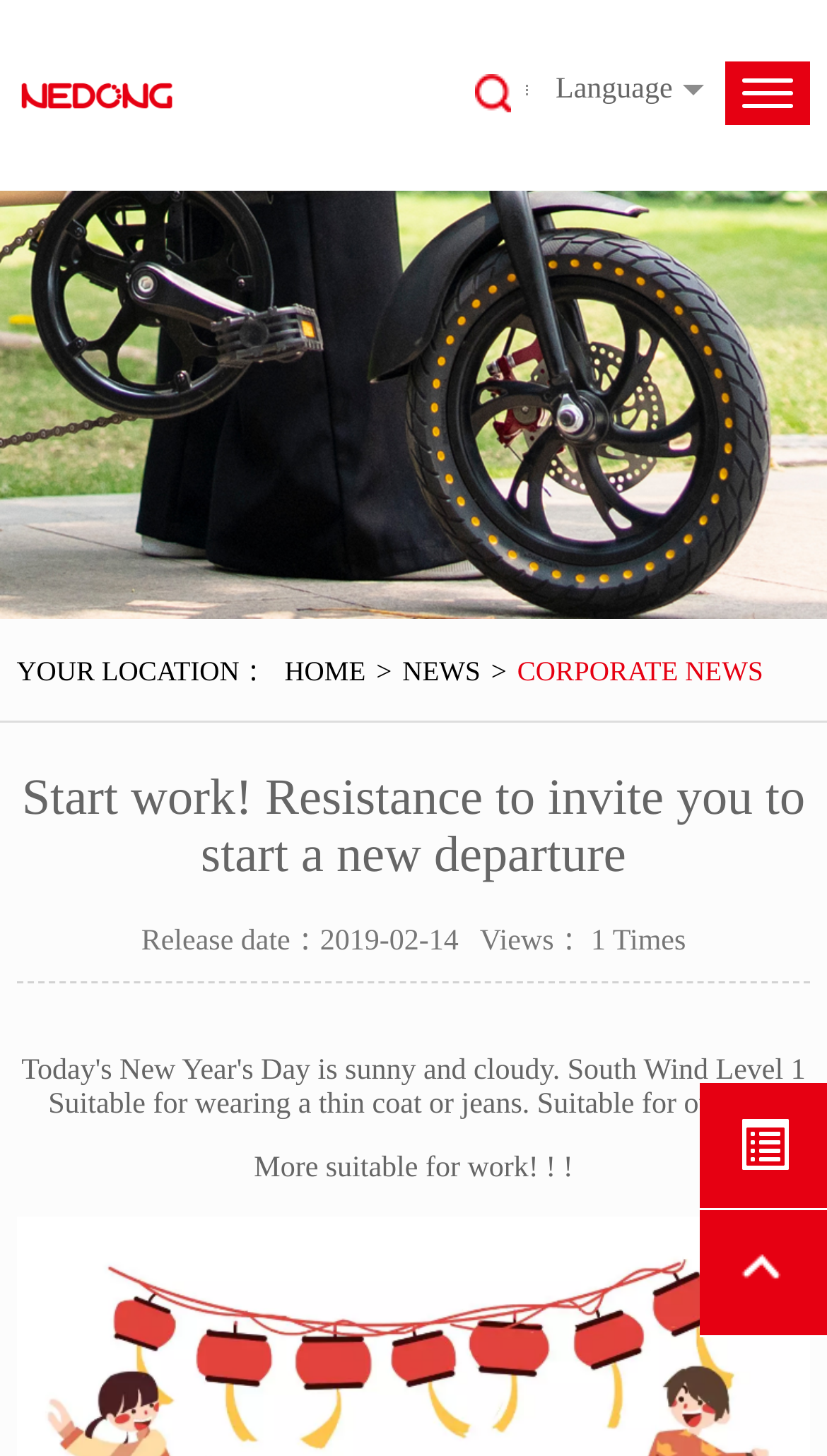Mark the bounding box of the element that matches the following description: "News".

[0.487, 0.449, 0.581, 0.471]